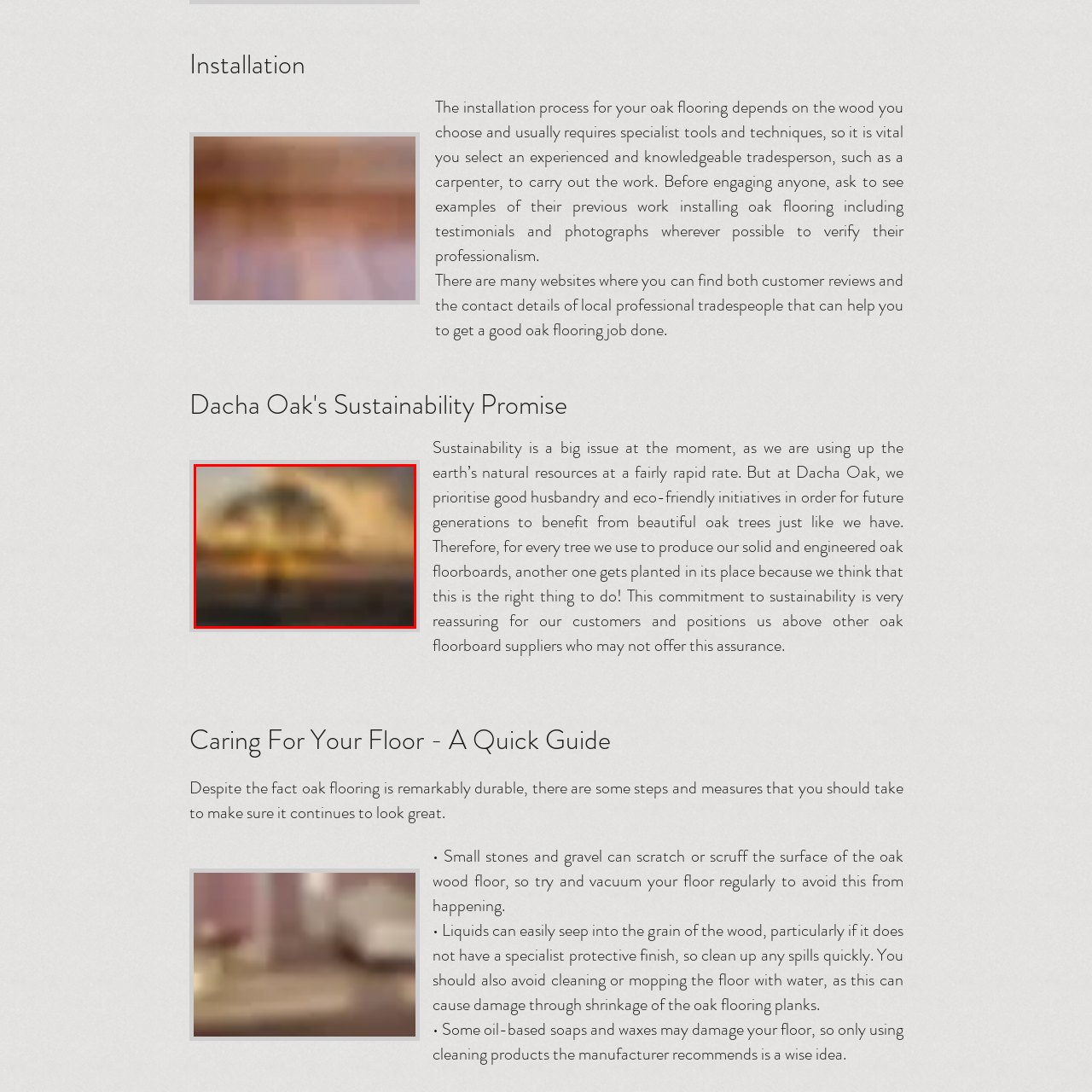What is the atmosphere depicted in the image?
Look closely at the image marked with a red bounding box and answer the question with as much detail as possible, drawing from the image.

The caption describes the atmosphere in the image as 'tranquil', which is created by the warm hues of the sunset and the silhouetted oak tree, evoking a sense of peacefulness and serenity.